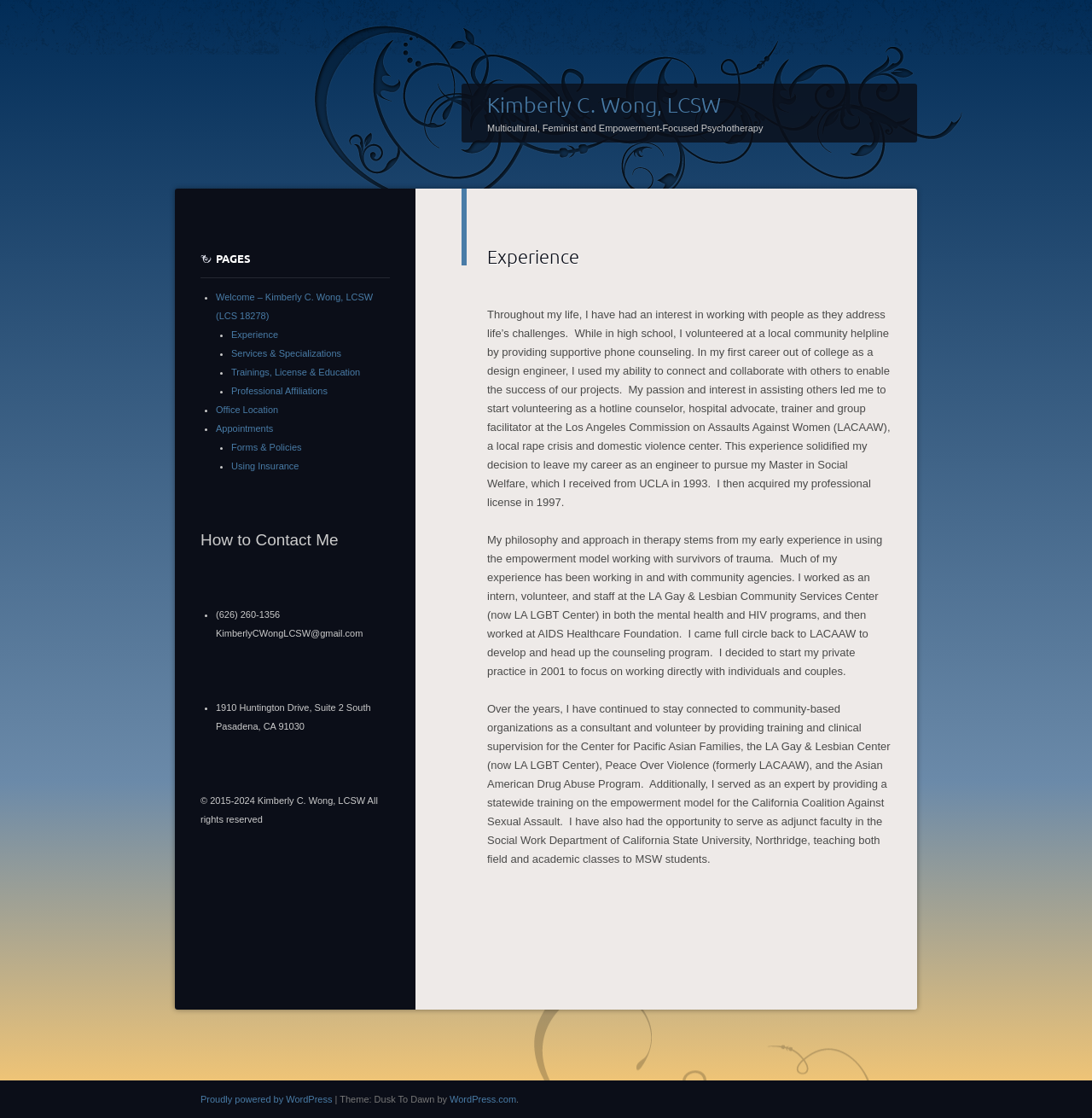Please determine the bounding box coordinates for the element that should be clicked to follow these instructions: "Contact Kimberly C. Wong, LCSW via phone or email".

[0.198, 0.545, 0.332, 0.571]